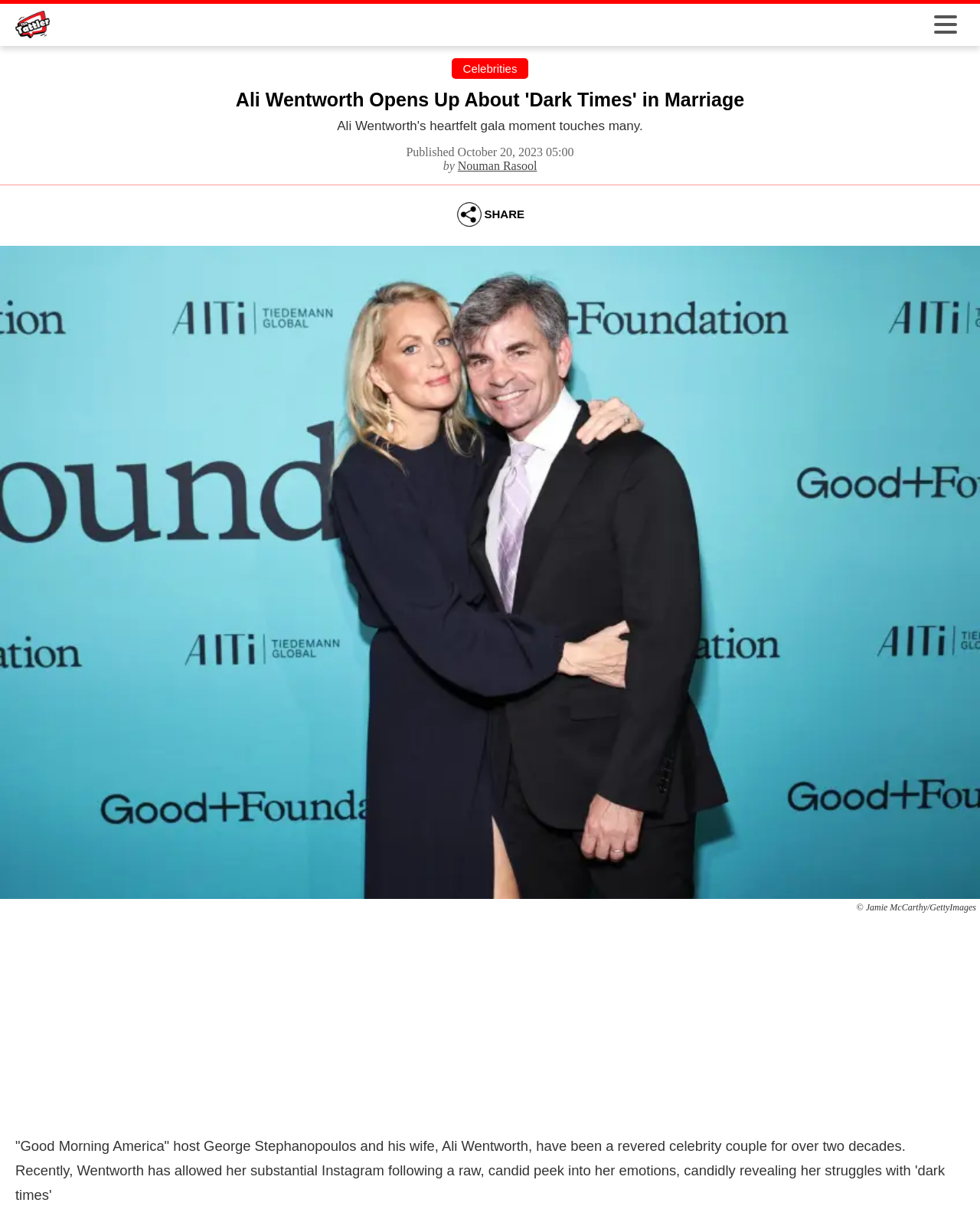What is the name of the TV show mentioned in the article?
Please provide a single word or phrase as your answer based on the image.

Good Morning America